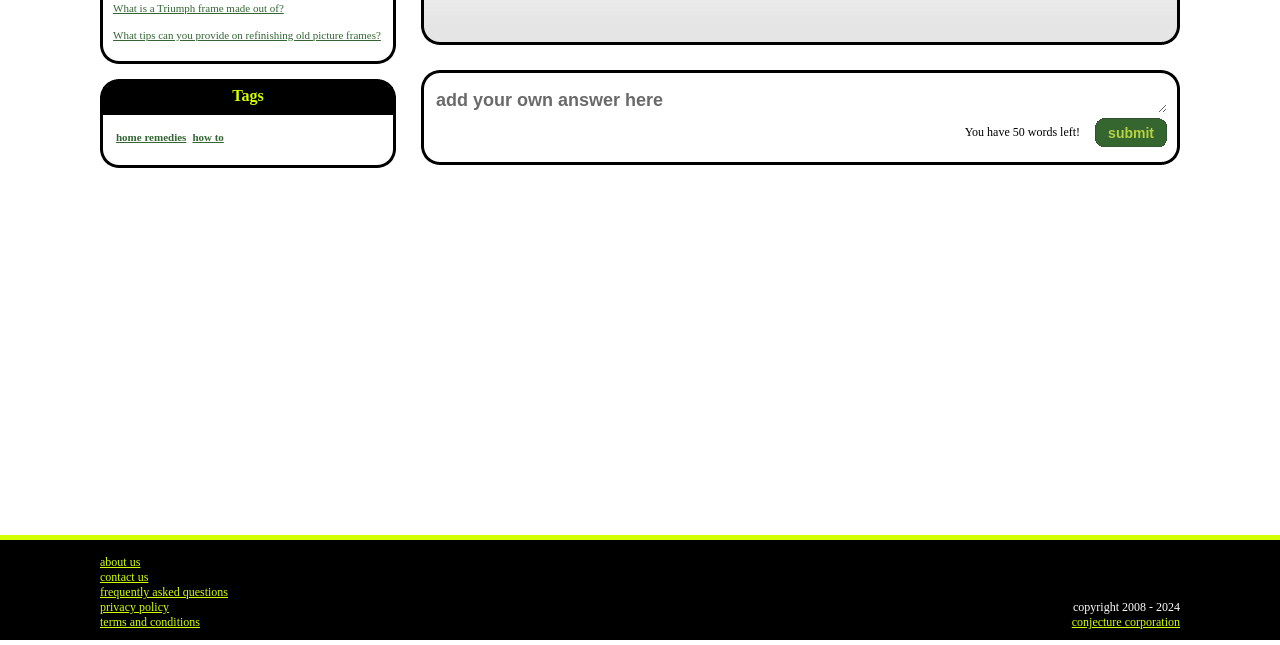Identify the bounding box coordinates for the UI element described as follows: conjecture corporation. Use the format (top-left x, top-left y, bottom-right x, bottom-right y) and ensure all values are floating point numbers between 0 and 1.

[0.837, 0.953, 0.922, 0.975]